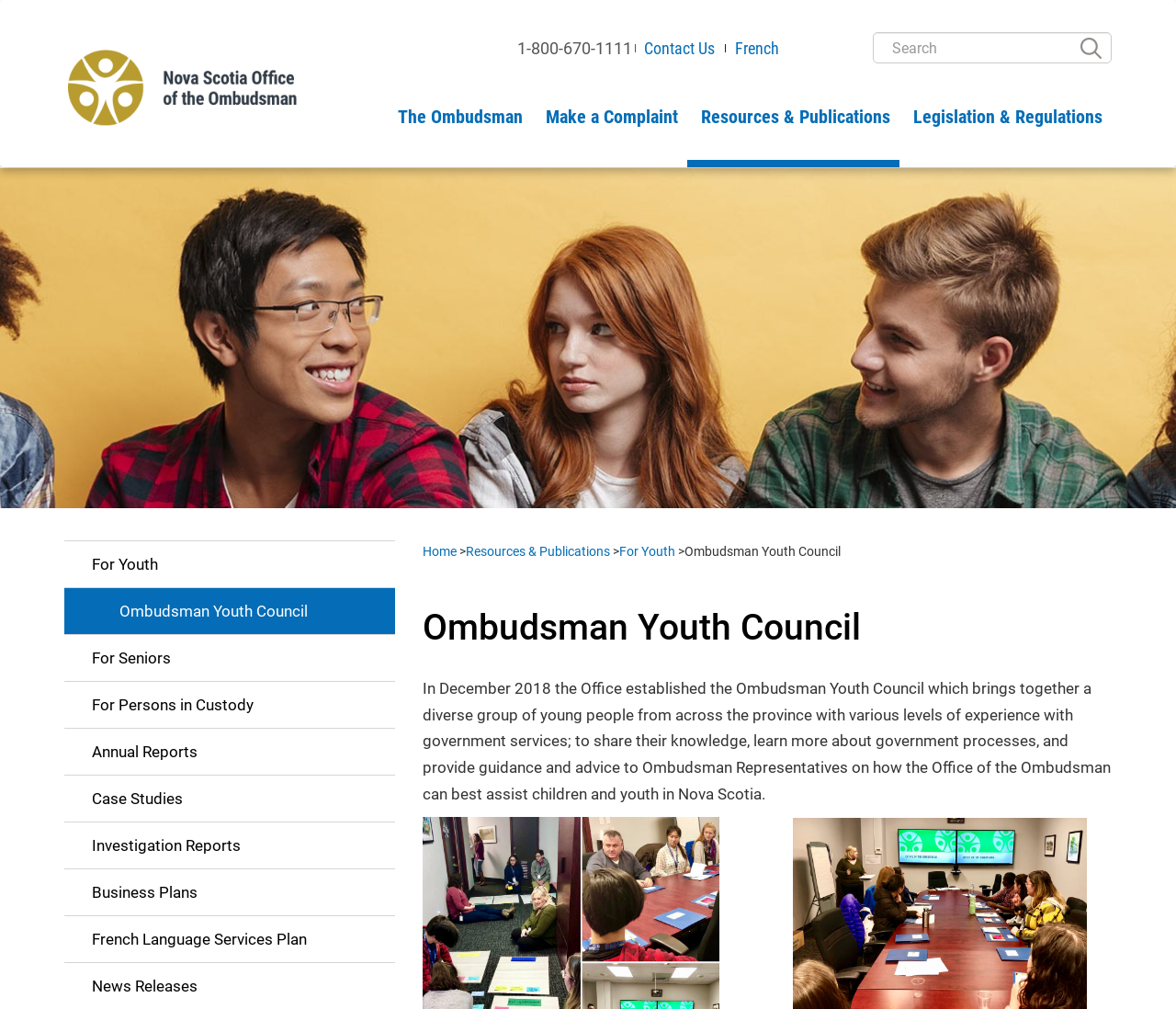Identify the headline of the webpage and generate its text content.

Ombudsman Youth Council